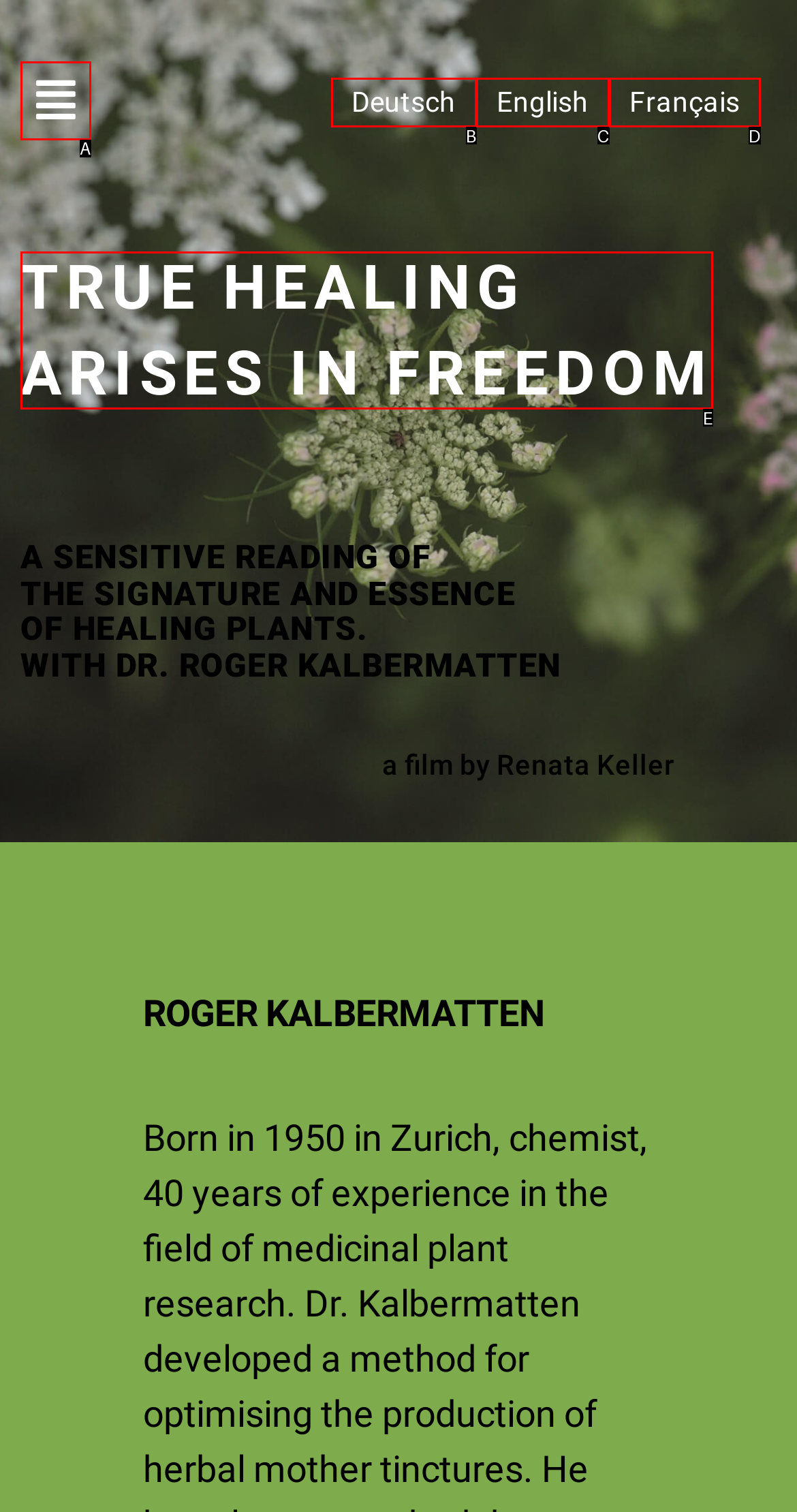Determine which option fits the following description: MORE FROM AUTHOR
Answer with the corresponding option's letter directly.

None